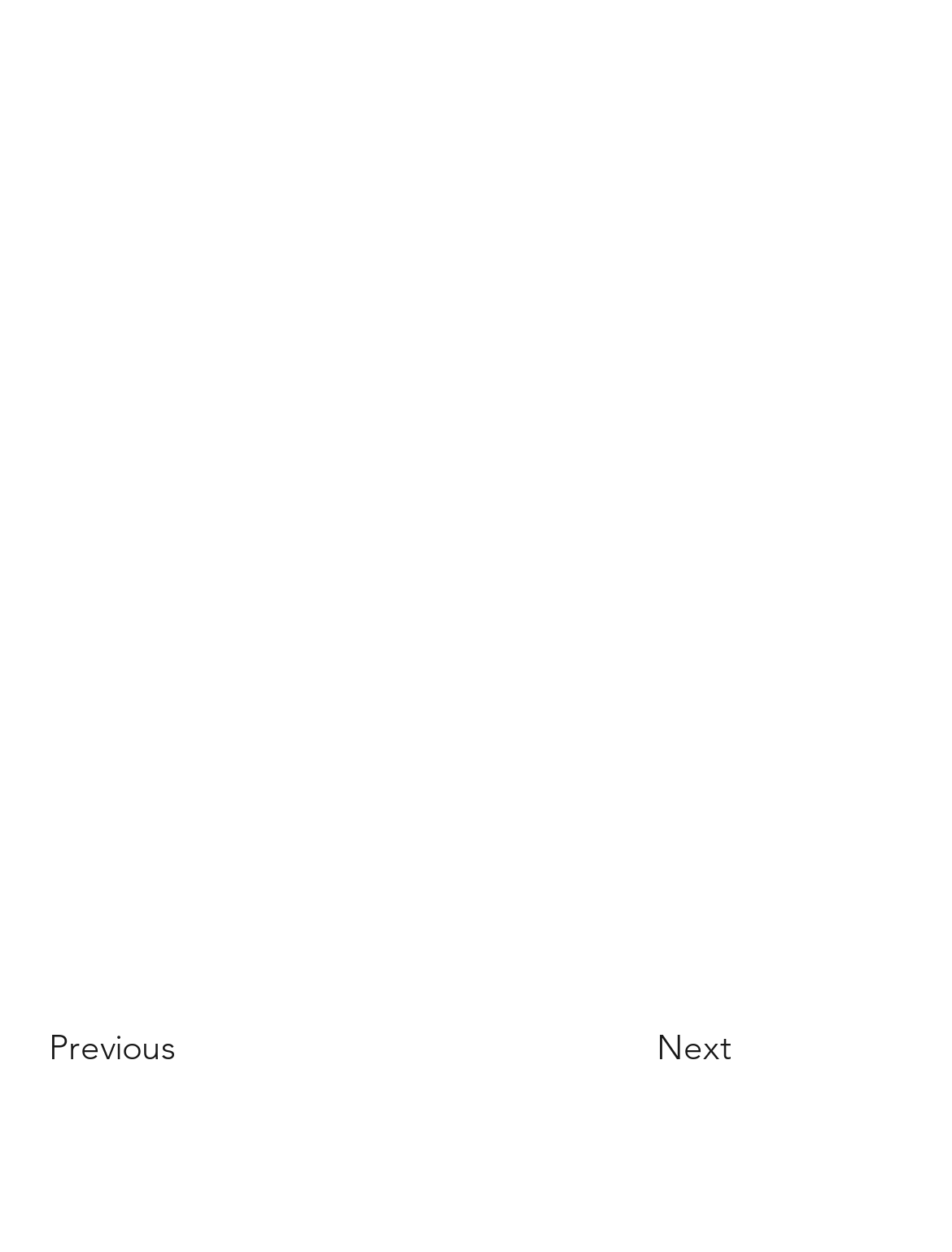How many elements are there in the root element?
Please provide a single word or phrase based on the screenshot.

4